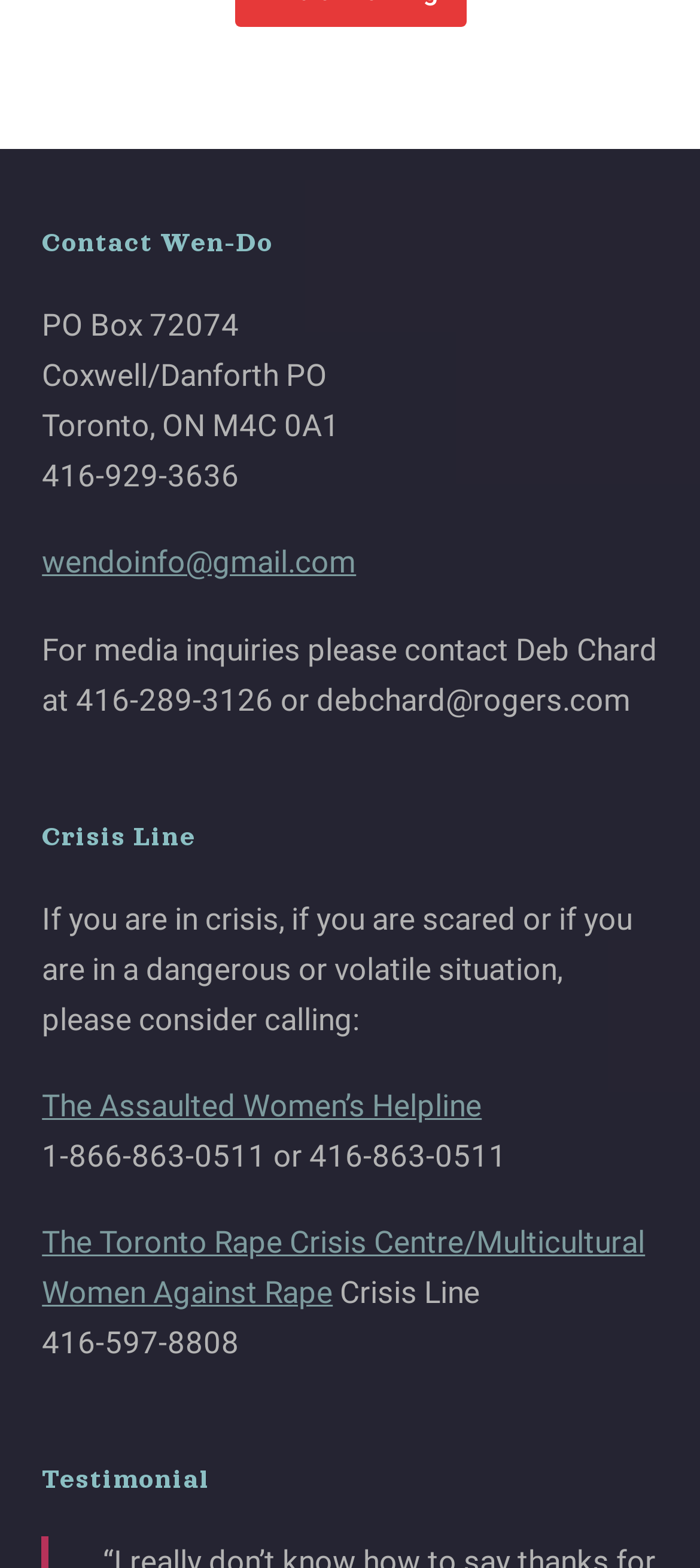Provide the bounding box coordinates of the HTML element described by the text: "The Assaulted Women’s Helpline". The coordinates should be in the format [left, top, right, bottom] with values between 0 and 1.

[0.06, 0.693, 0.688, 0.716]